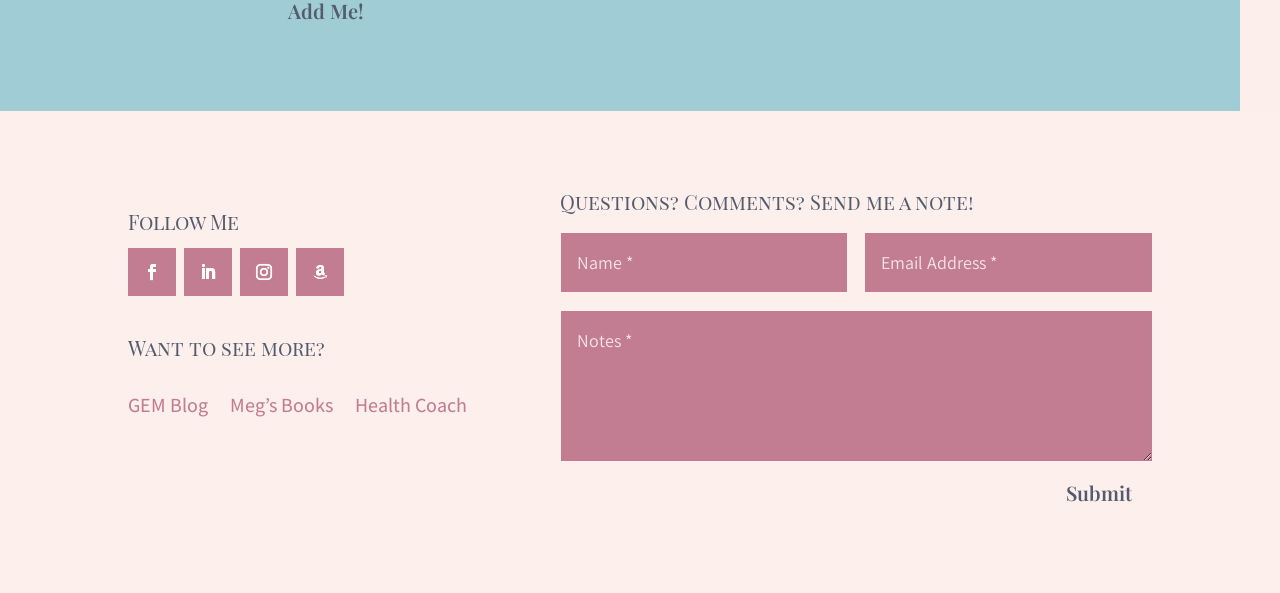Determine the coordinates of the bounding box for the clickable area needed to execute this instruction: "Click on the GEM Blog link".

[0.1, 0.67, 0.162, 0.708]